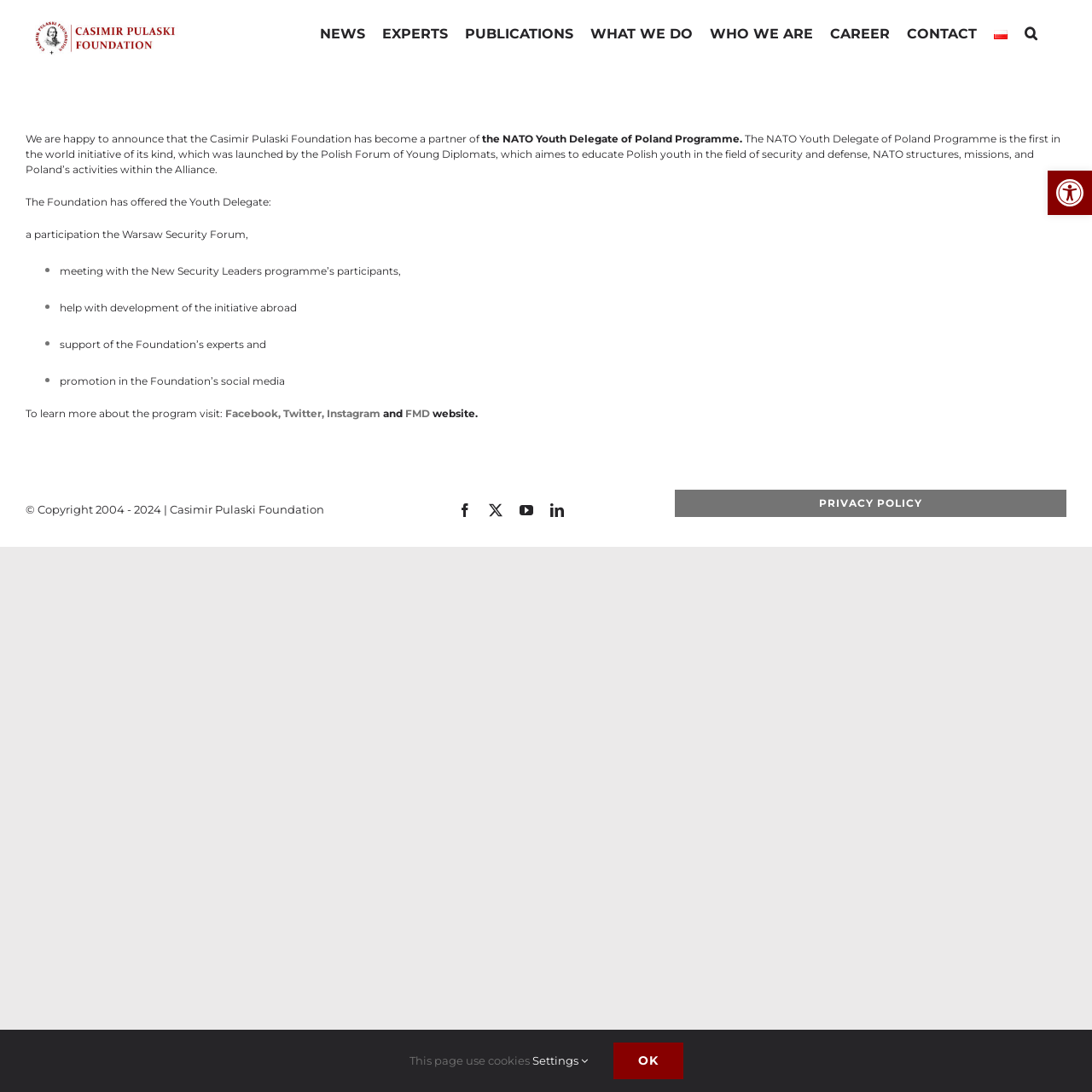Can you pinpoint the bounding box coordinates for the clickable element required for this instruction: "Explore Assunzioni in Corso e News Lavoro"? The coordinates should be four float numbers between 0 and 1, i.e., [left, top, right, bottom].

None